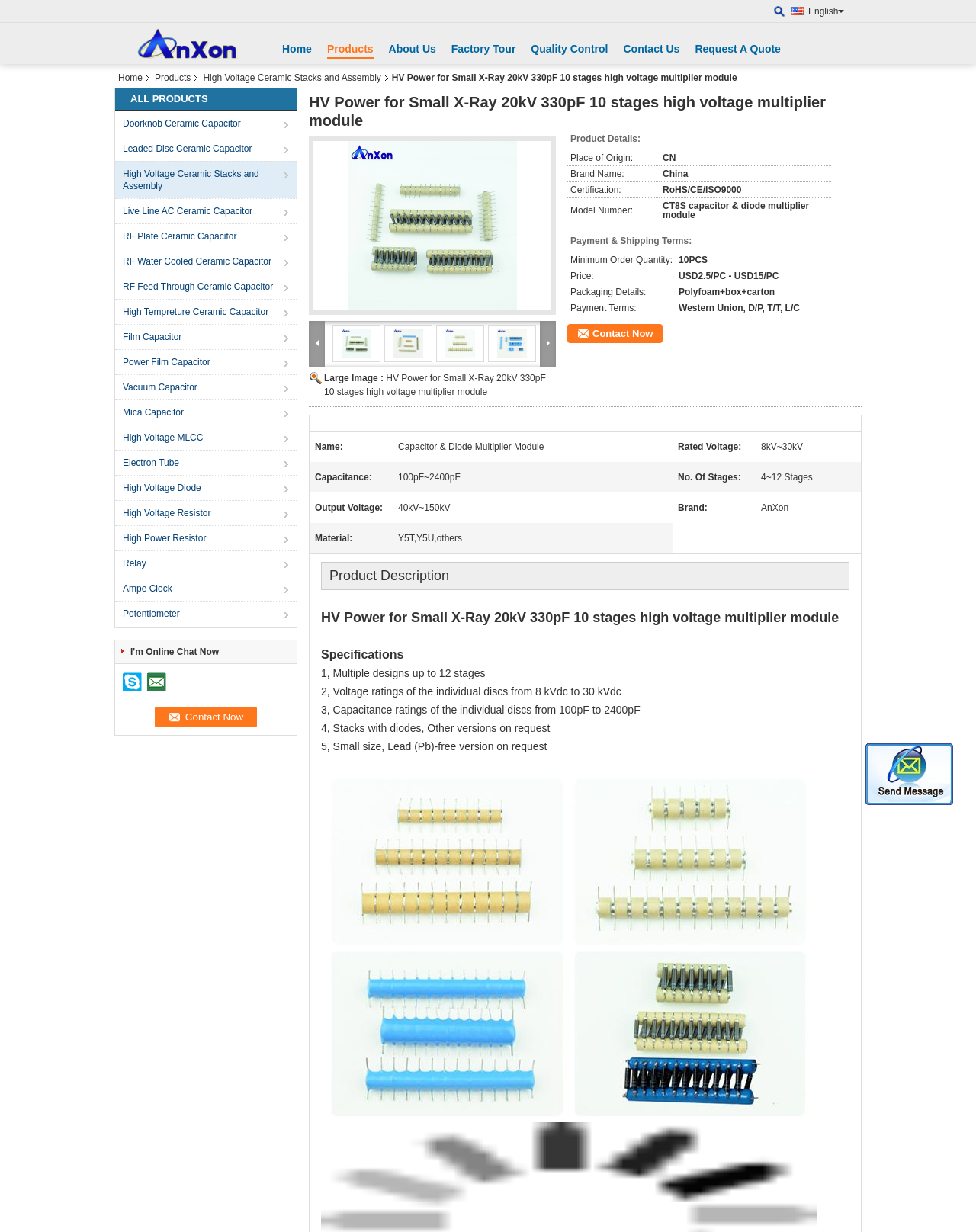Provide a comprehensive caption for the webpage.

This webpage is about a product called "HV Power for Small X-Ray 20kV 330pF 10 stages high voltage multiplier module" from a Chinese manufacturer, Cixi AnXon Electronic Co., Ltd. The page has a navigation menu at the top with links to "Home", "Products", "About Us", "Factory Tour", "Quality Control", and "Contact Us". Below the navigation menu, there is a section with a heading that matches the product name, followed by a brief description and a "Request A Quote" button.

On the left side of the page, there is a list of product categories, including "Doorknob Ceramic Capacitor", "Leaded Disc Ceramic Capacitor", and "High Voltage Ceramic Stacks and Assembly", among others. Each category has a link to a corresponding page.

The main content of the page is divided into two sections. The left section has a large image of the product, accompanied by a description list with details such as the product name, supplier, and payment and shipping terms. The right section has a table with product details, including the place of origin, payment terms, and shipping terms.

At the bottom of the page, there is a "Contact Now" button and a "Send Message" button, allowing users to get in touch with the manufacturer. The page also has links to other languages, including English, at the top right corner.